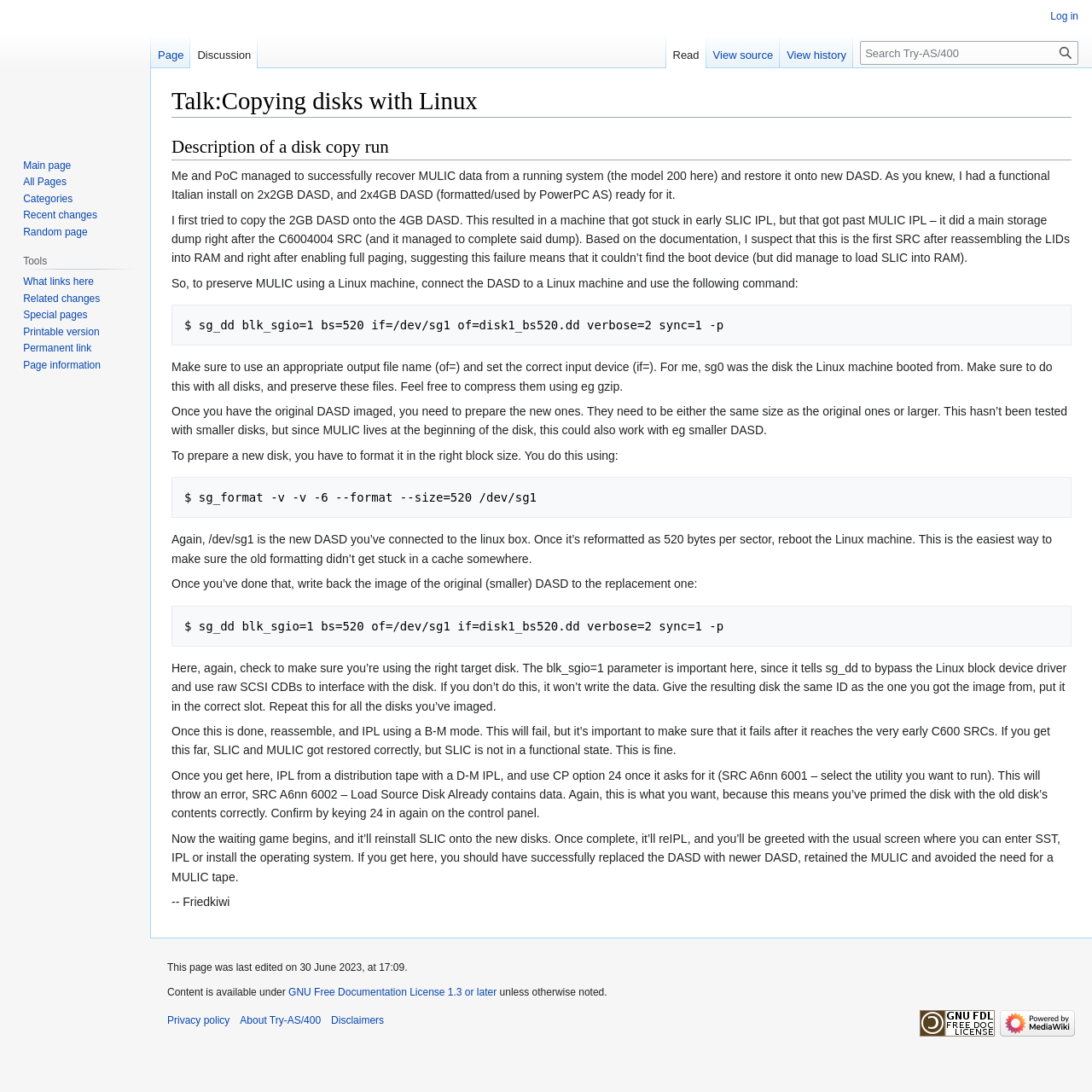Determine the bounding box coordinates of the region to click in order to accomplish the following instruction: "View source". Provide the coordinates as four float numbers between 0 and 1, specifically [left, top, right, bottom].

[0.647, 0.031, 0.714, 0.062]